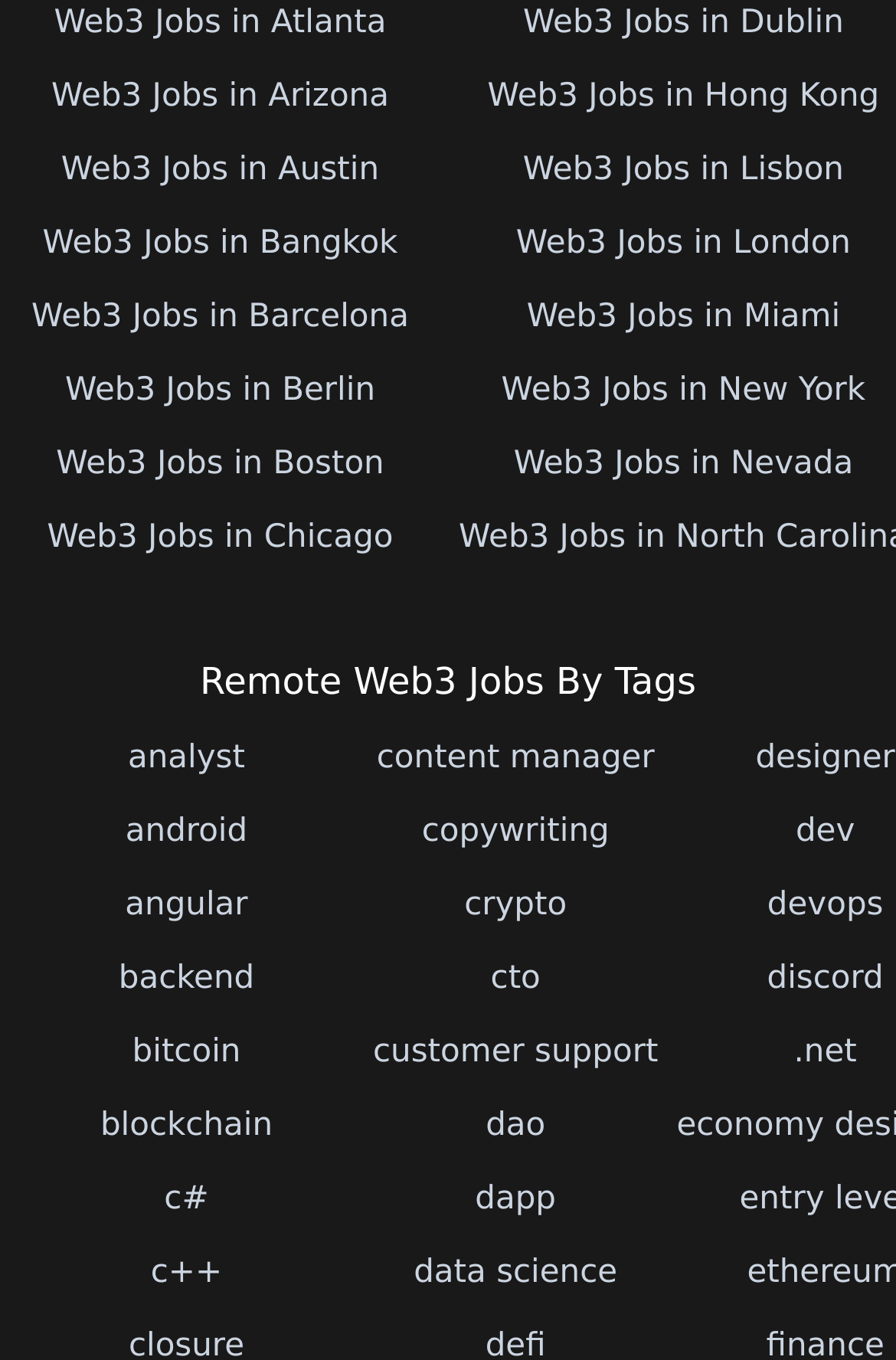Observe the image and answer the following question in detail: Are there more Web3 job locations or tags listed?

I compared the number of Web3 job locations (18) with the number of Web3 job tags (25) and found that there are more tags listed.